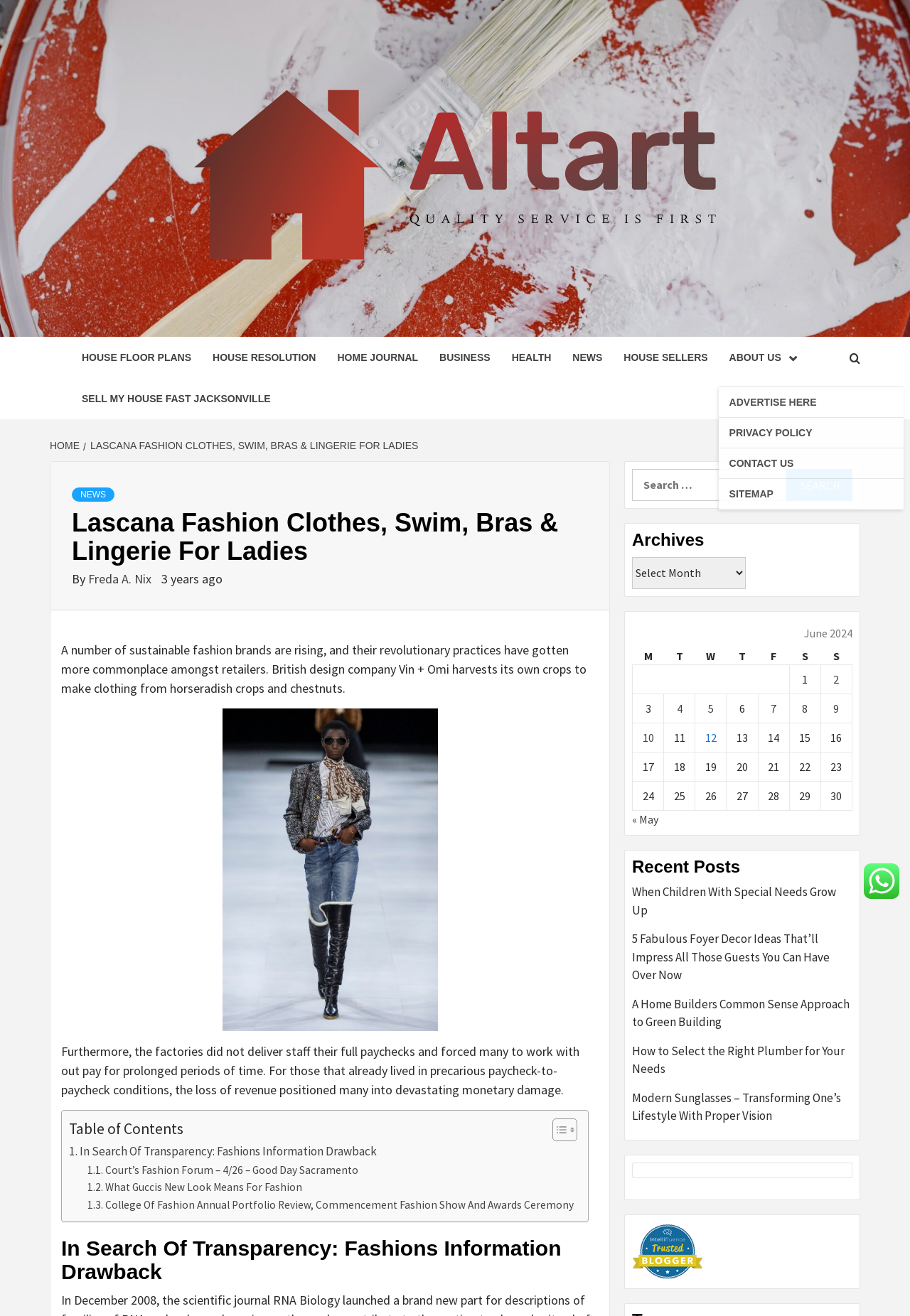What is the purpose of the search bar? Based on the image, give a response in one word or a short phrase.

To search for content